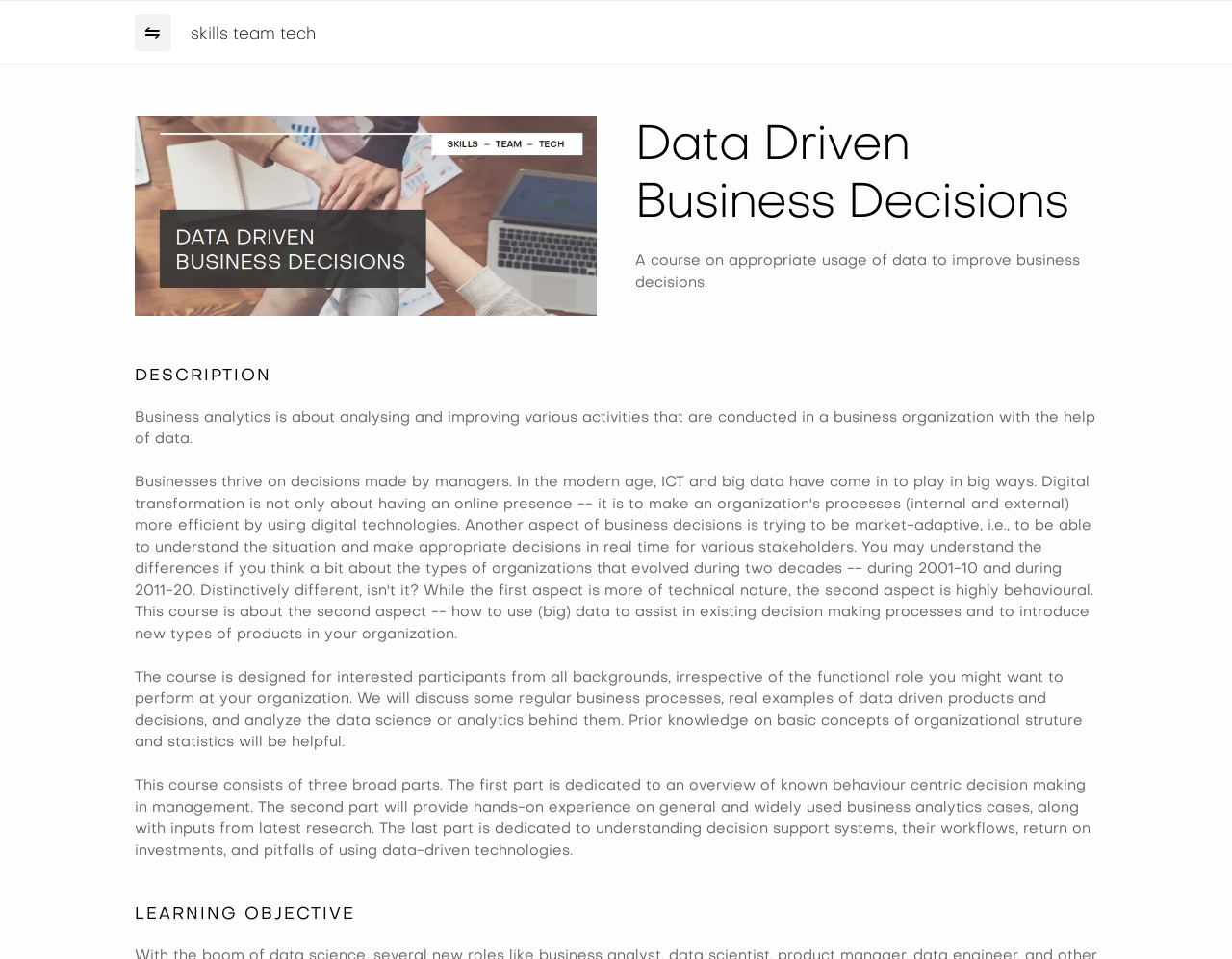Bounding box coordinates are specified in the format (top-left x, top-left y, bottom-right x, bottom-right y). All values are floating point numbers bounded between 0 and 1. Please provide the bounding box coordinate of the region this sentence describes: ⇋

[0.109, 0.015, 0.139, 0.053]